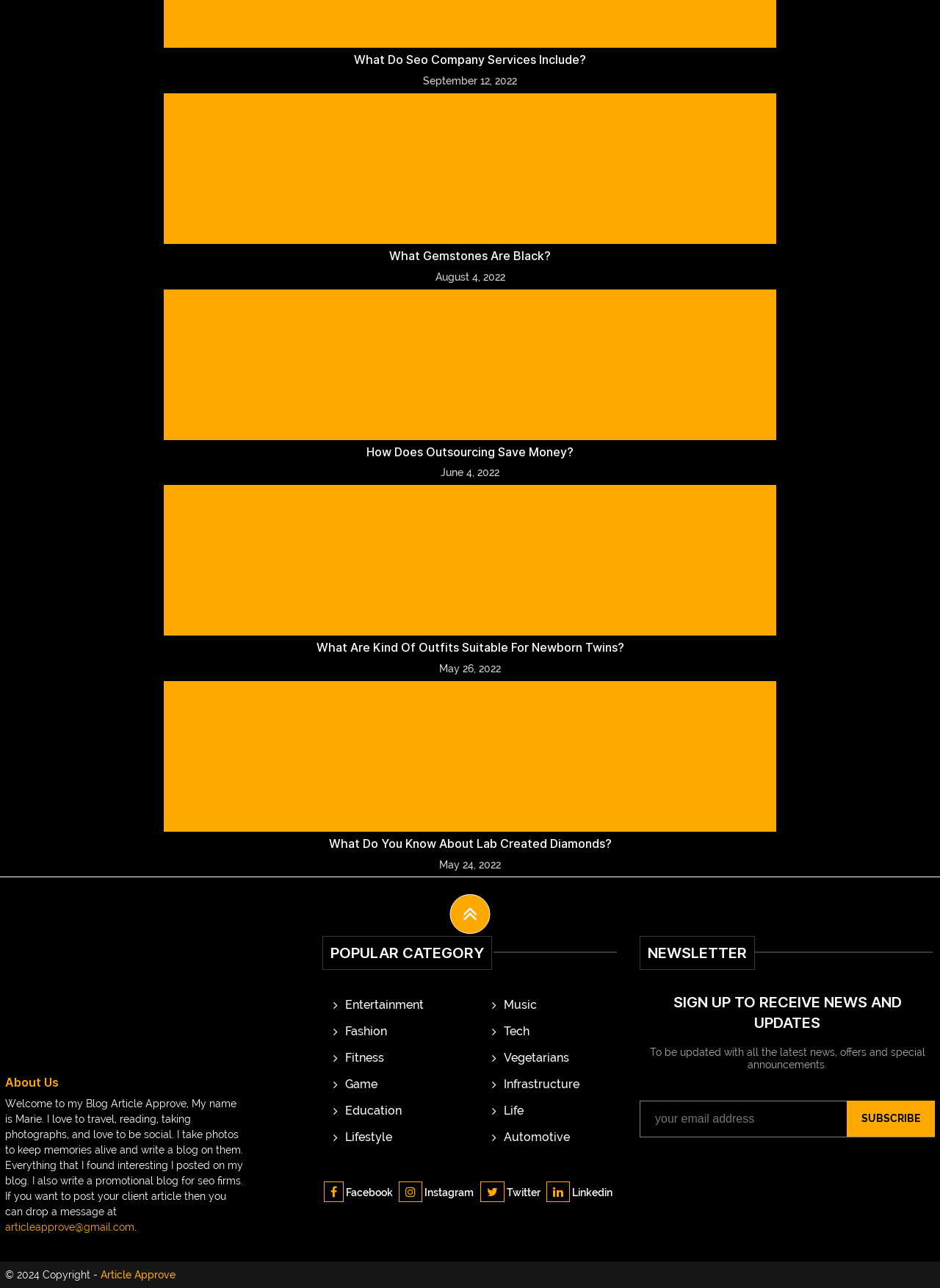What is the copyright year of the blog?
Provide a short answer using one word or a brief phrase based on the image.

2024